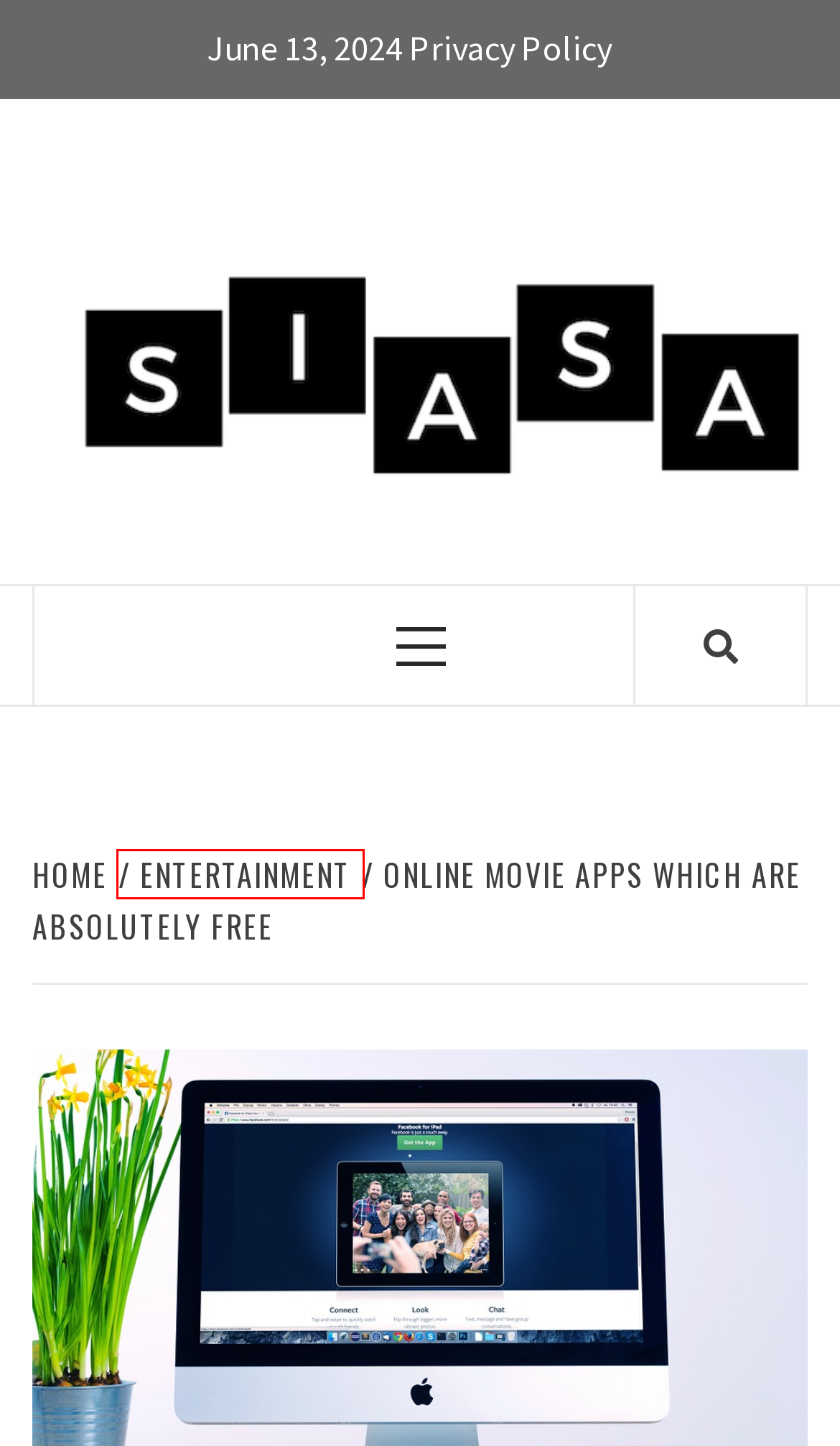You are provided a screenshot of a webpage featuring a red bounding box around a UI element. Choose the webpage description that most accurately represents the new webpage after clicking the element within the red bounding box. Here are the candidates:
A. Zooming Safely: The Joy of Three-Wheeled Kick Scooters
B. Entertainment
C. Uncategorized
D. Advertise With Us
E. Finance
F. Business
G. Gift
H. Log In ‹ Say It Aint So Already — WordPress

B